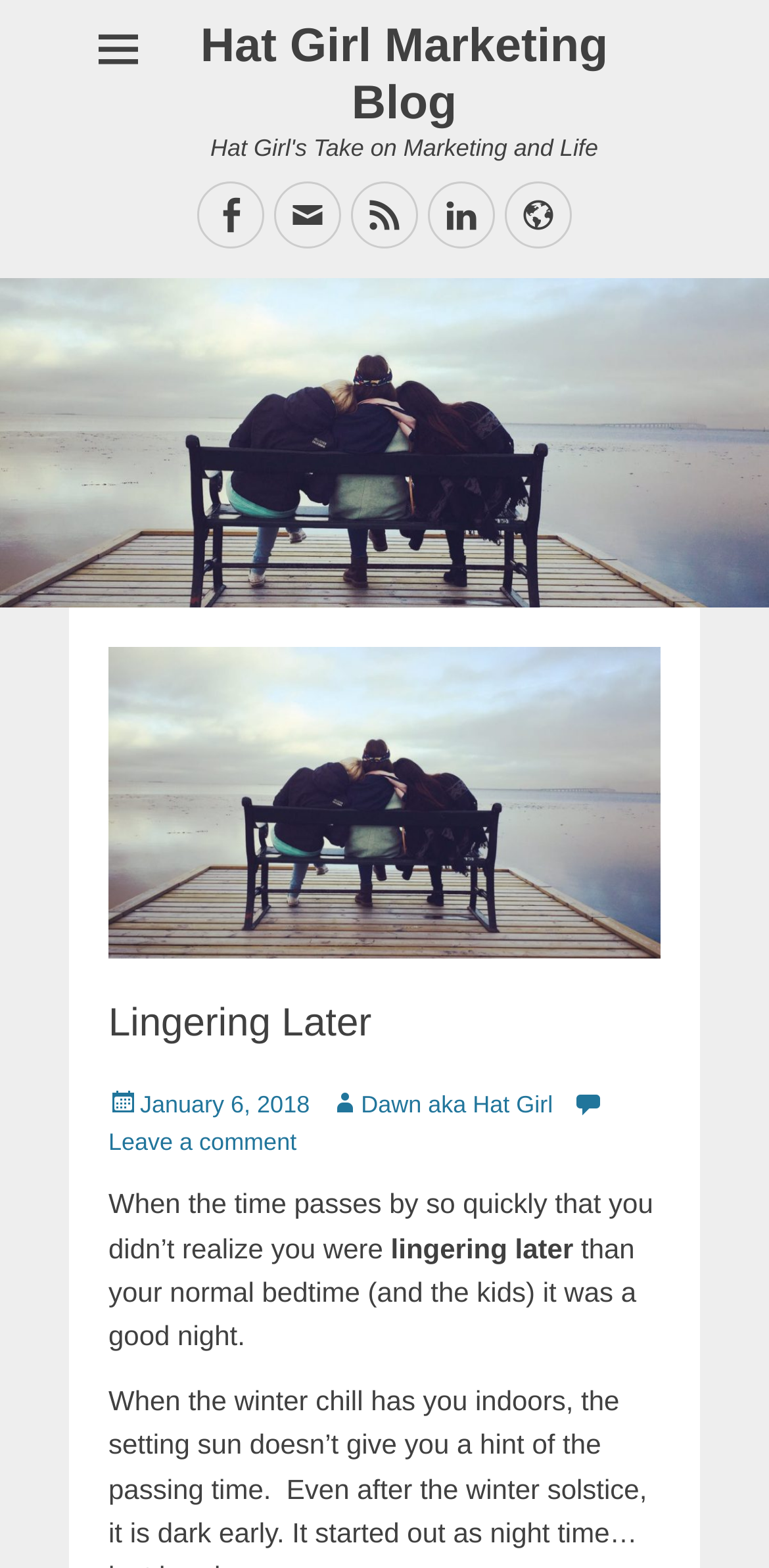Please find the bounding box coordinates for the clickable element needed to perform this instruction: "Contact via Email".

[0.356, 0.116, 0.444, 0.158]